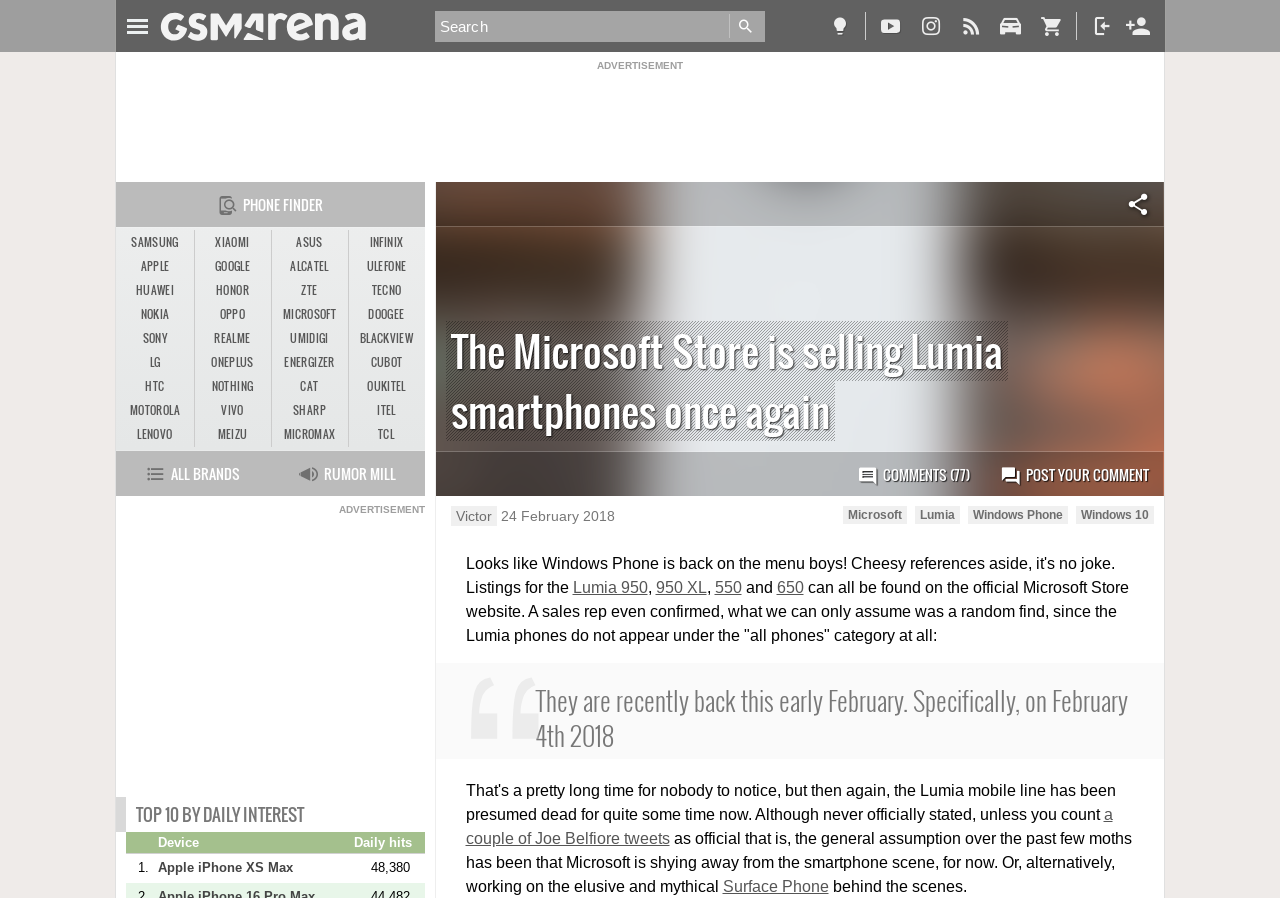Identify the bounding box coordinates for the element that needs to be clicked to fulfill this instruction: "Post a comment". Provide the coordinates in the format of four float numbers between 0 and 1: [left, top, right, bottom].

[0.769, 0.503, 0.909, 0.556]